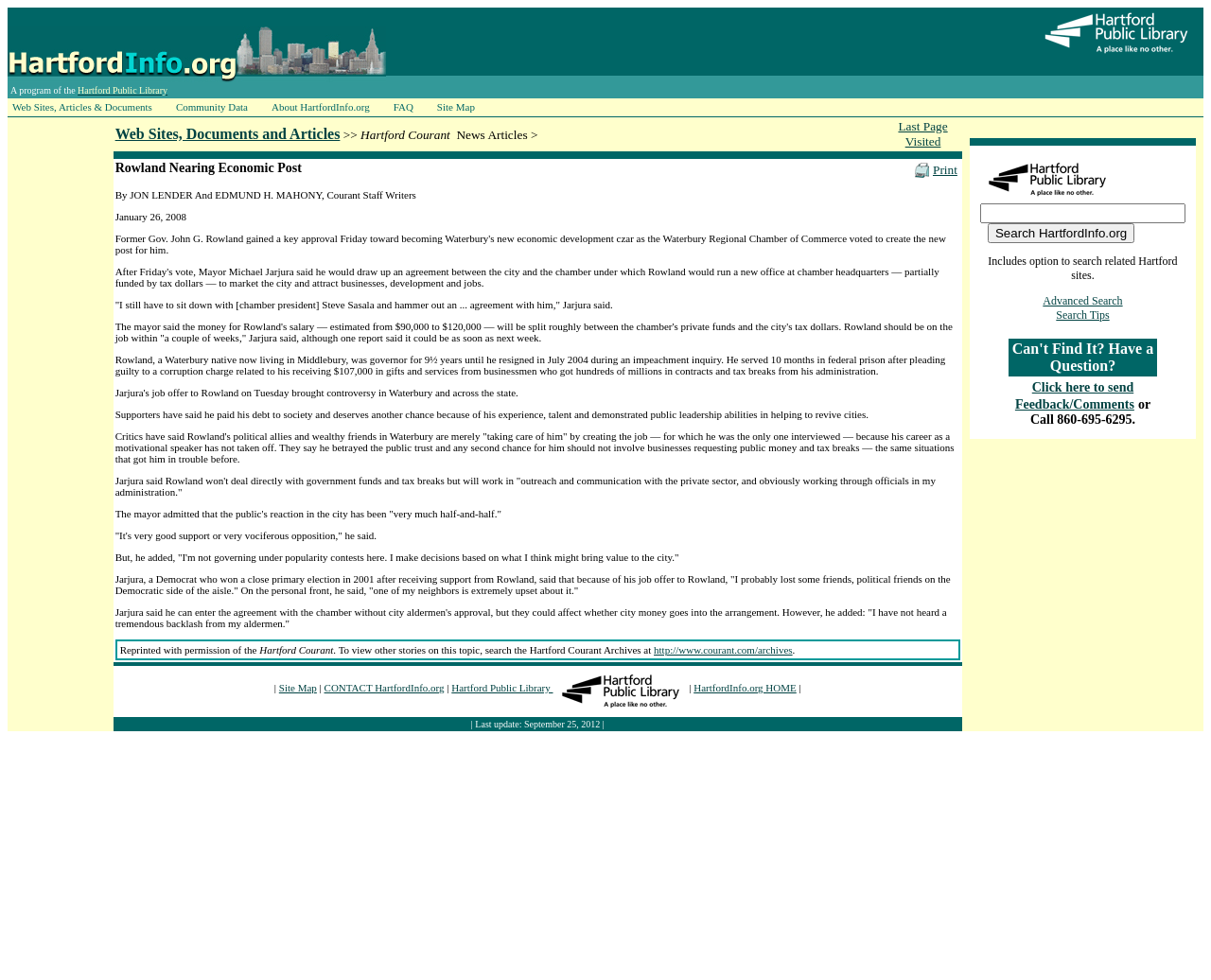What is the date of the news article?
Look at the image and respond with a one-word or short phrase answer.

January 26, 2008